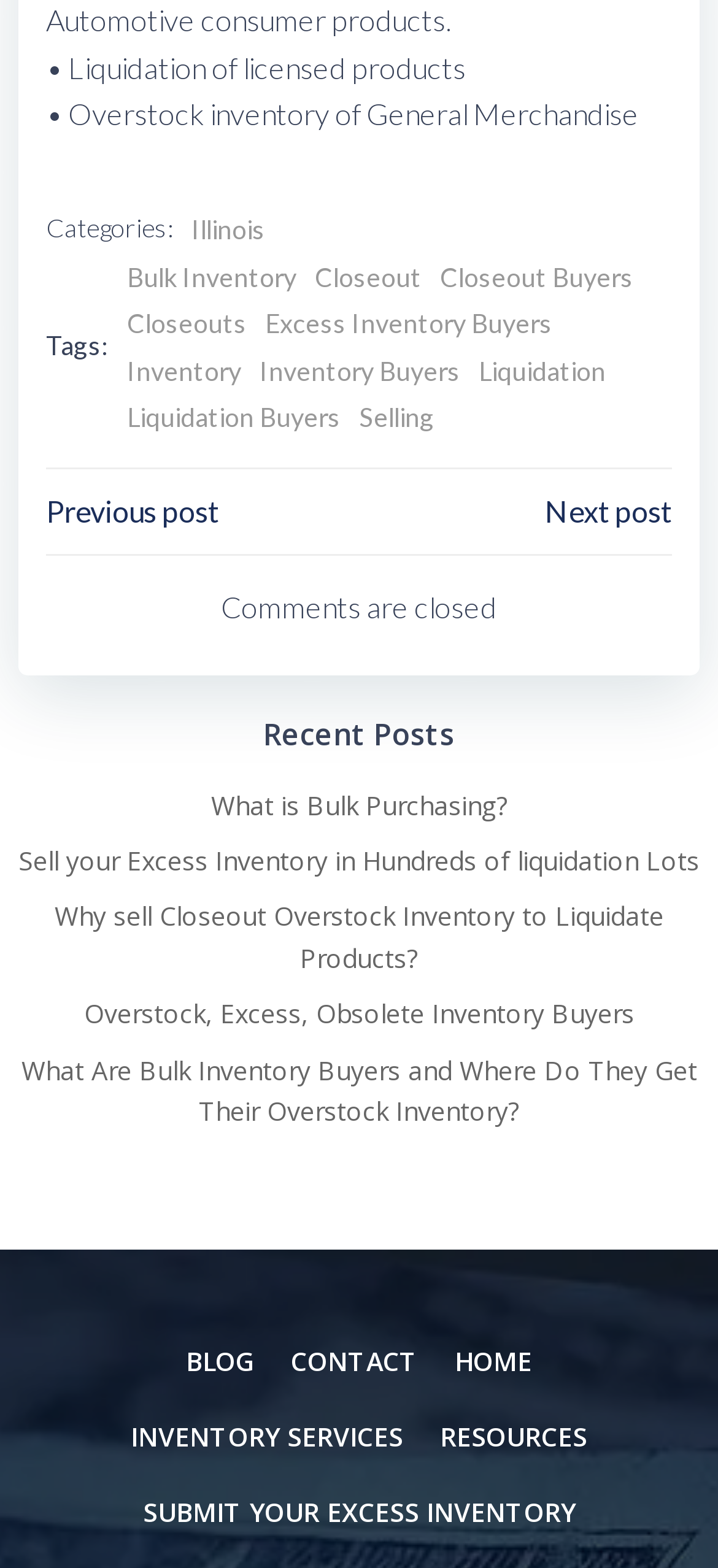What are the main sections of the website?
Please analyze the image and answer the question with as much detail as possible.

The webpage has a navigation menu at the bottom, which includes links to different sections of the website, such as 'BLOG', 'CONTACT', 'HOME', 'INVENTORY SERVICES', and 'RESOURCES'.